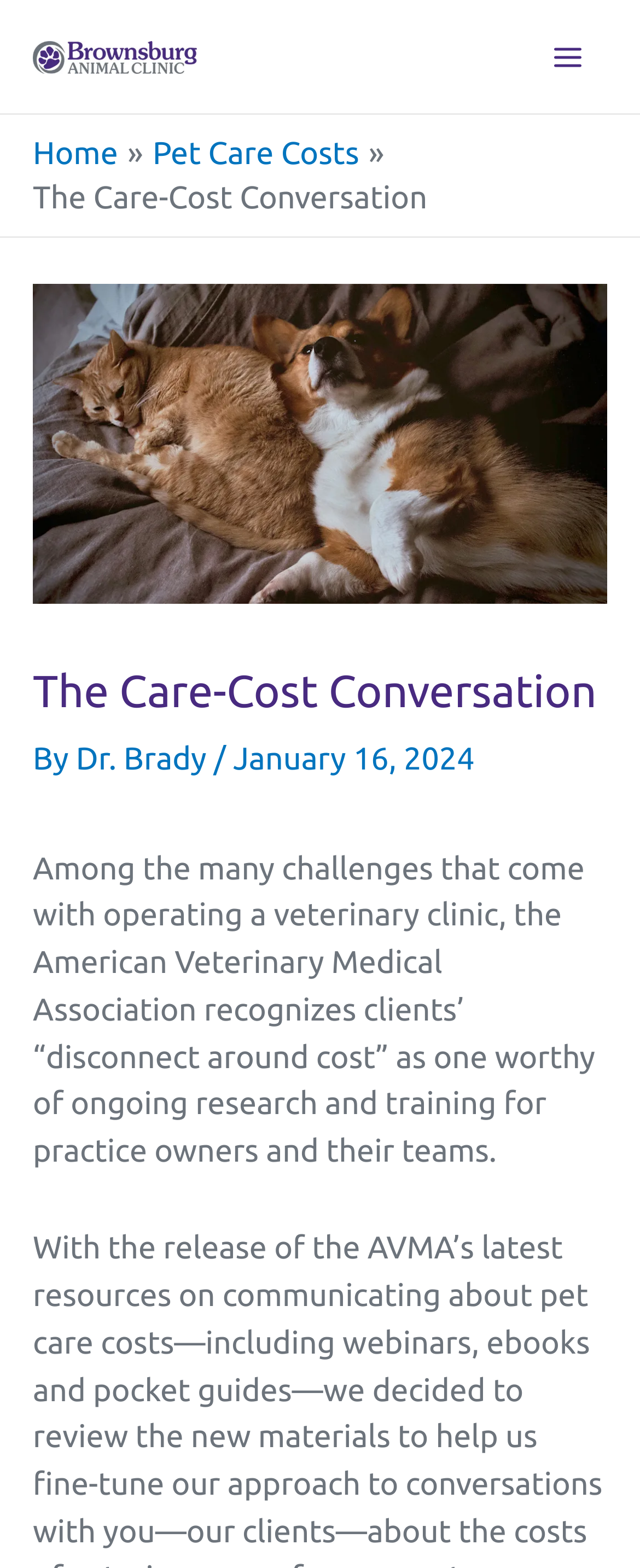Please analyze the image and give a detailed answer to the question:
What is the topic of the article?

The topic of the article can be found in the header section of the webpage. The header section contains an image of a cat and dog, and a heading that says 'The Care-Cost Conversation'. This heading is likely the title of the article.